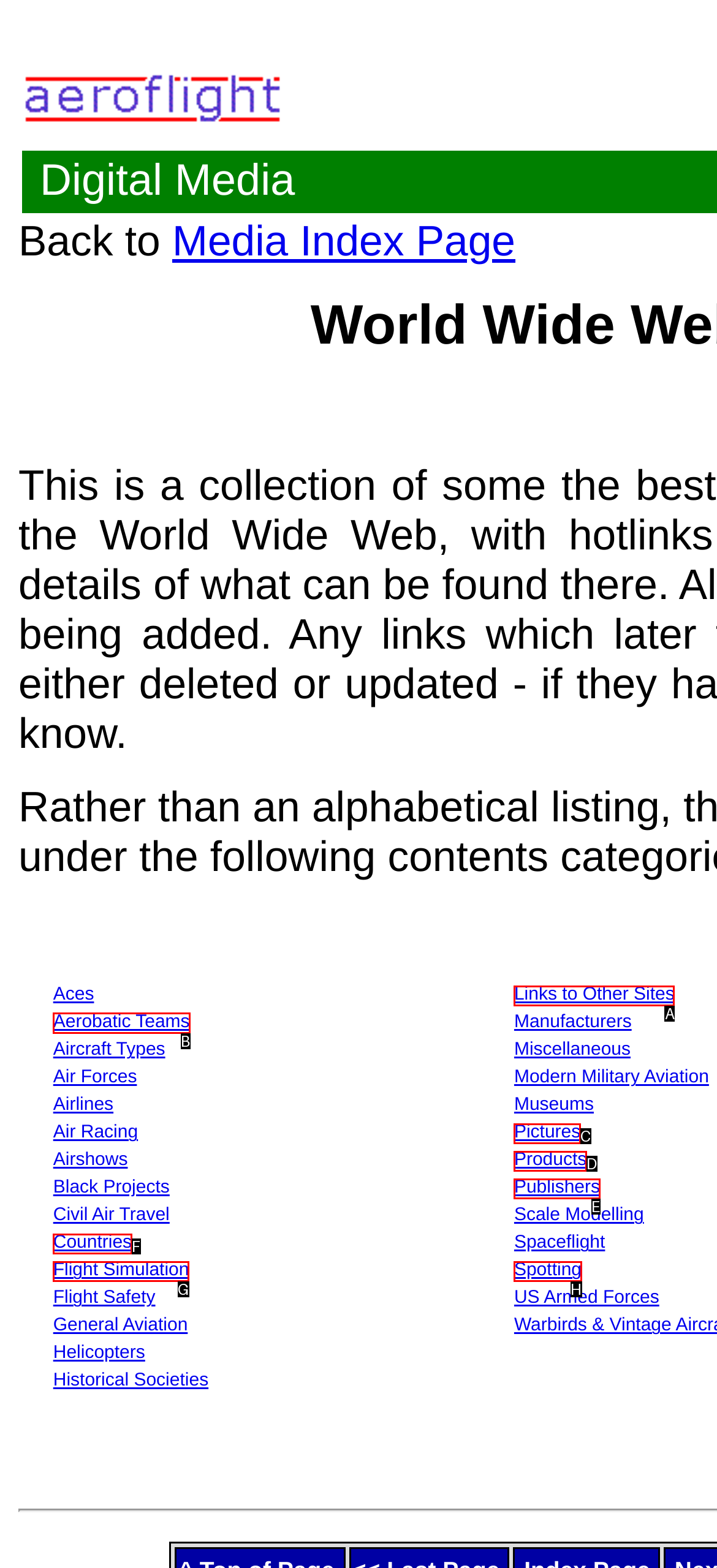Tell me which one HTML element you should click to complete the following task: Learn about Aerobatic Teams
Answer with the option's letter from the given choices directly.

B